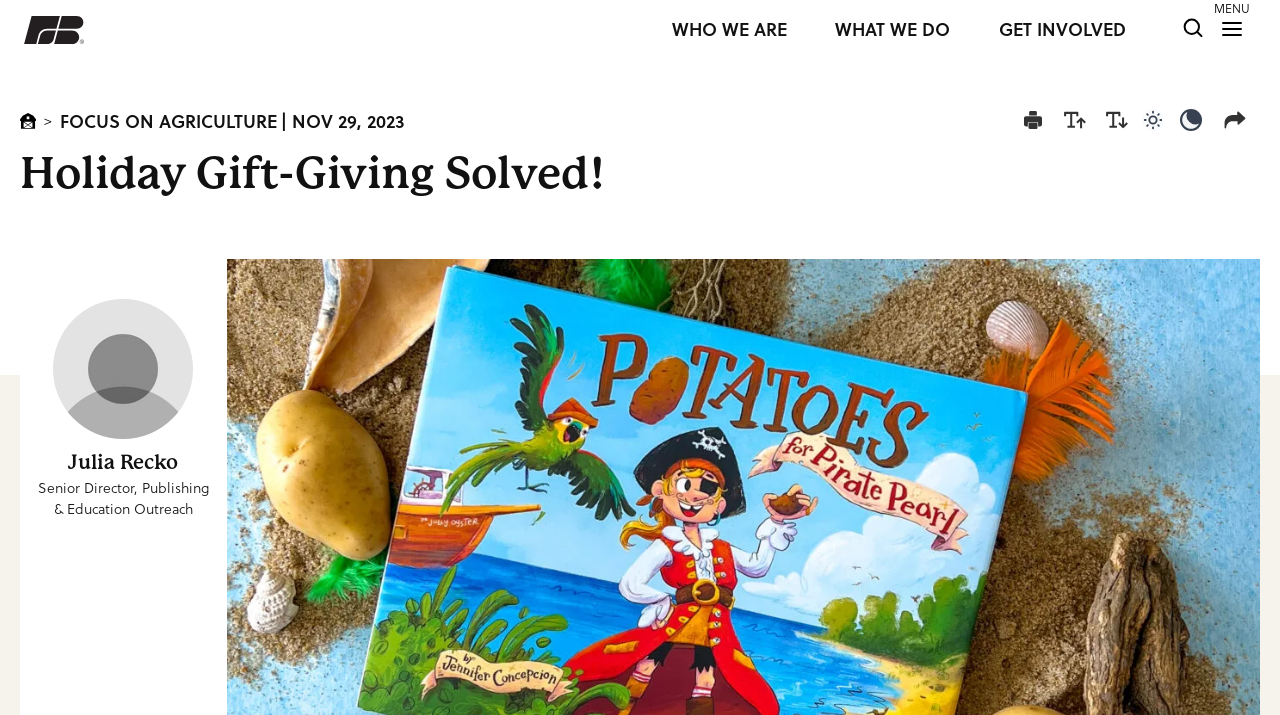Identify the bounding box coordinates for the element that needs to be clicked to fulfill this instruction: "Toggle light mode". Provide the coordinates in the format of four float numbers between 0 and 1: [left, top, right, bottom].

[0.892, 0.14, 0.922, 0.196]